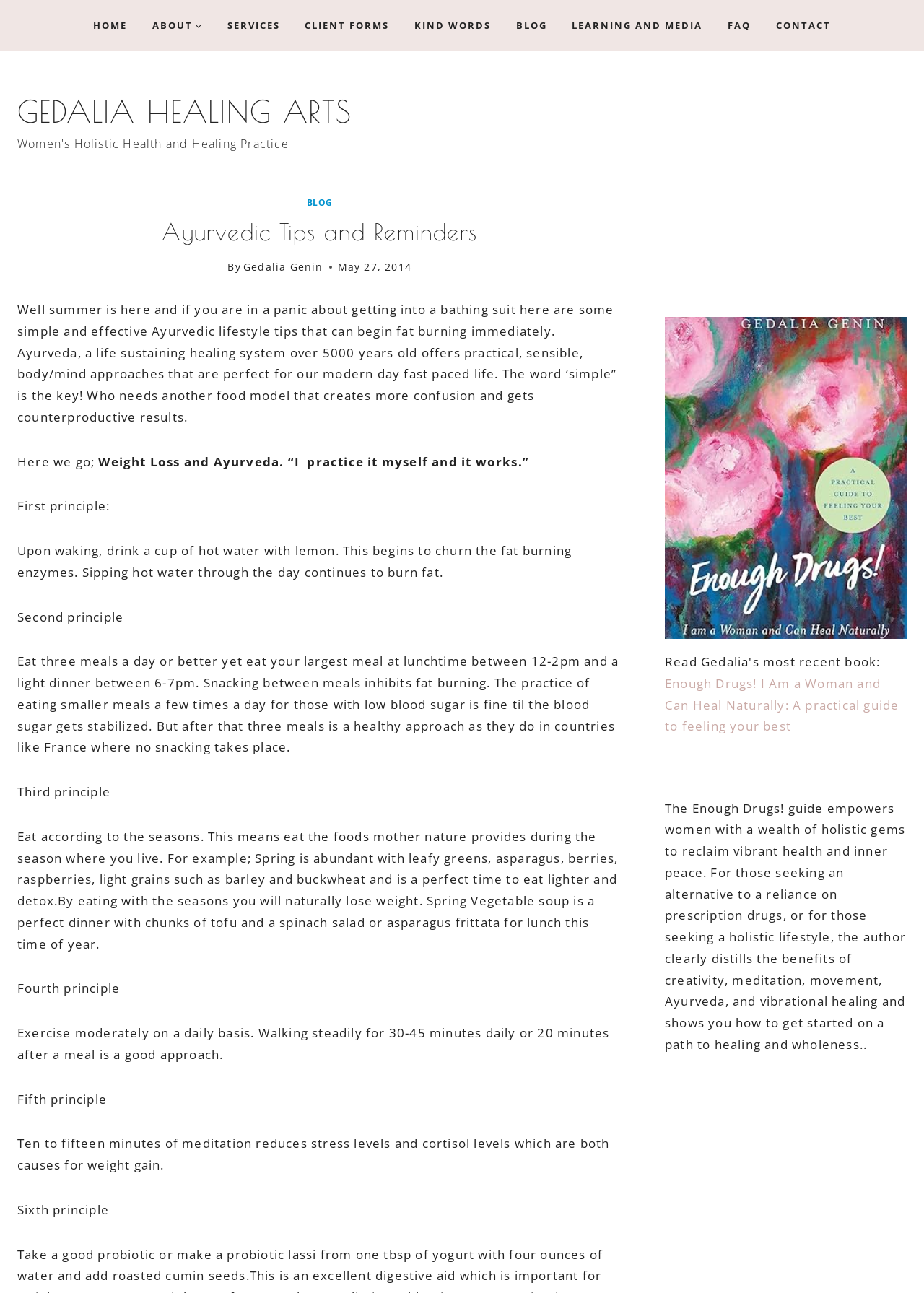What is the author's name?
Please describe in detail the information shown in the image to answer the question.

I found the answer by looking at the link with the text 'By Gedalia Genin' which is located below the heading 'Ayurvedic Tips and Reminders'.